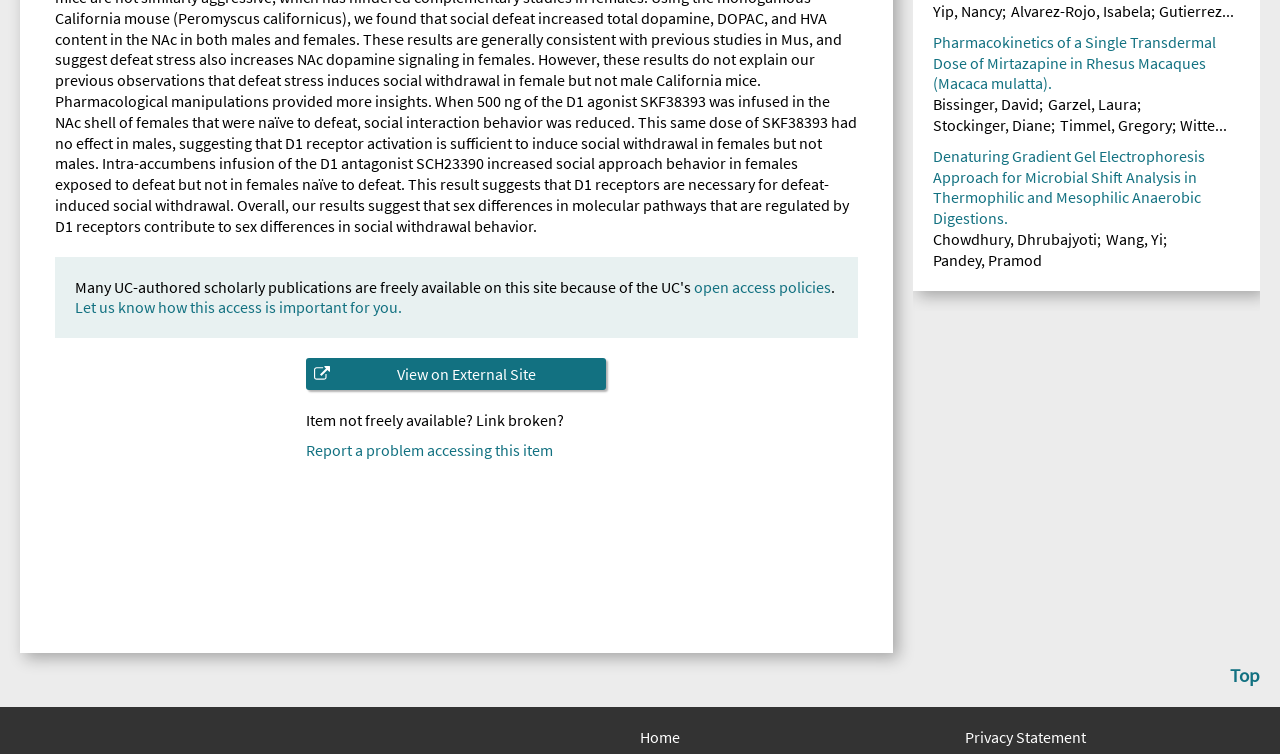Based on the element description, predict the bounding box coordinates (top-left x, top-left y, bottom-right x, bottom-right y) for the UI element in the screenshot: open access policies

[0.542, 0.367, 0.649, 0.393]